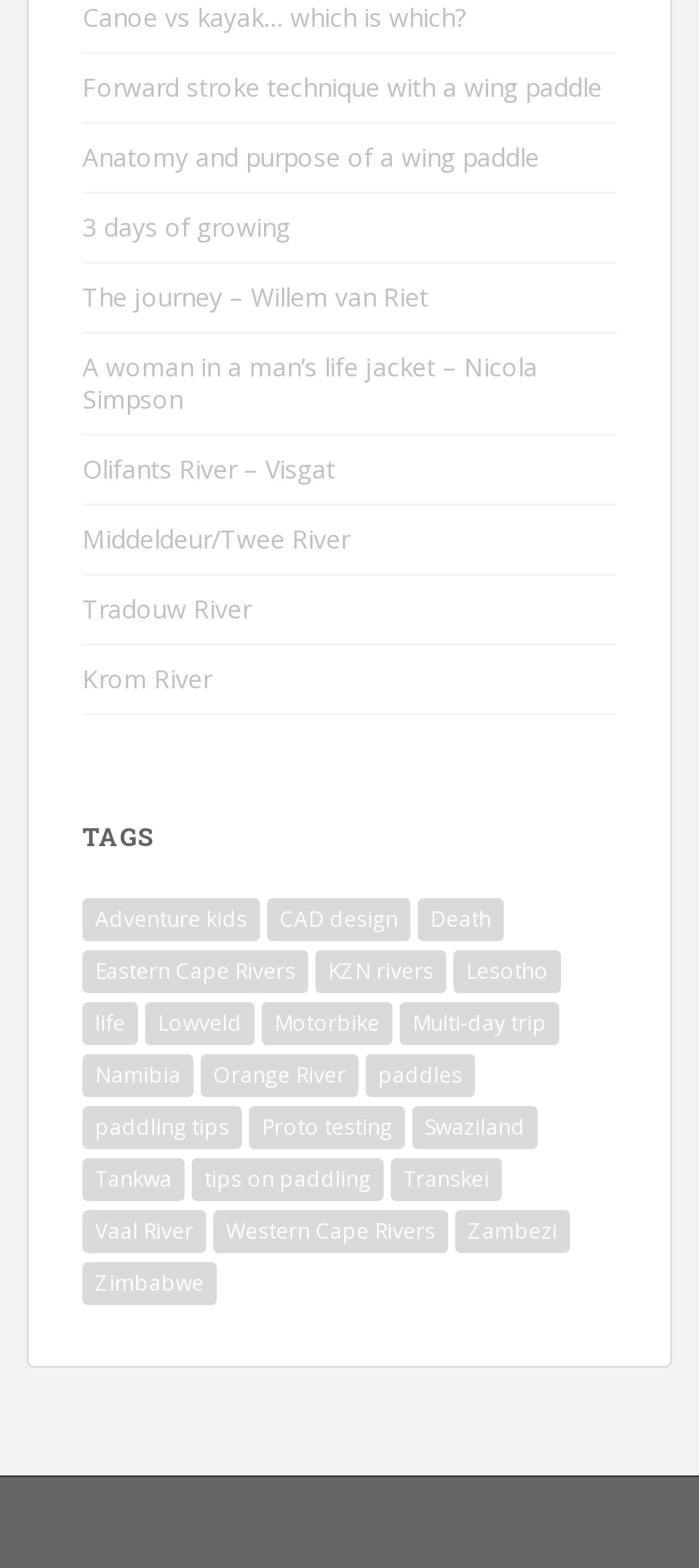Determine the bounding box coordinates for the area you should click to complete the following instruction: "Read 'A woman in a man’s life jacket – Nicola Simpson' article".

[0.118, 0.223, 0.769, 0.266]